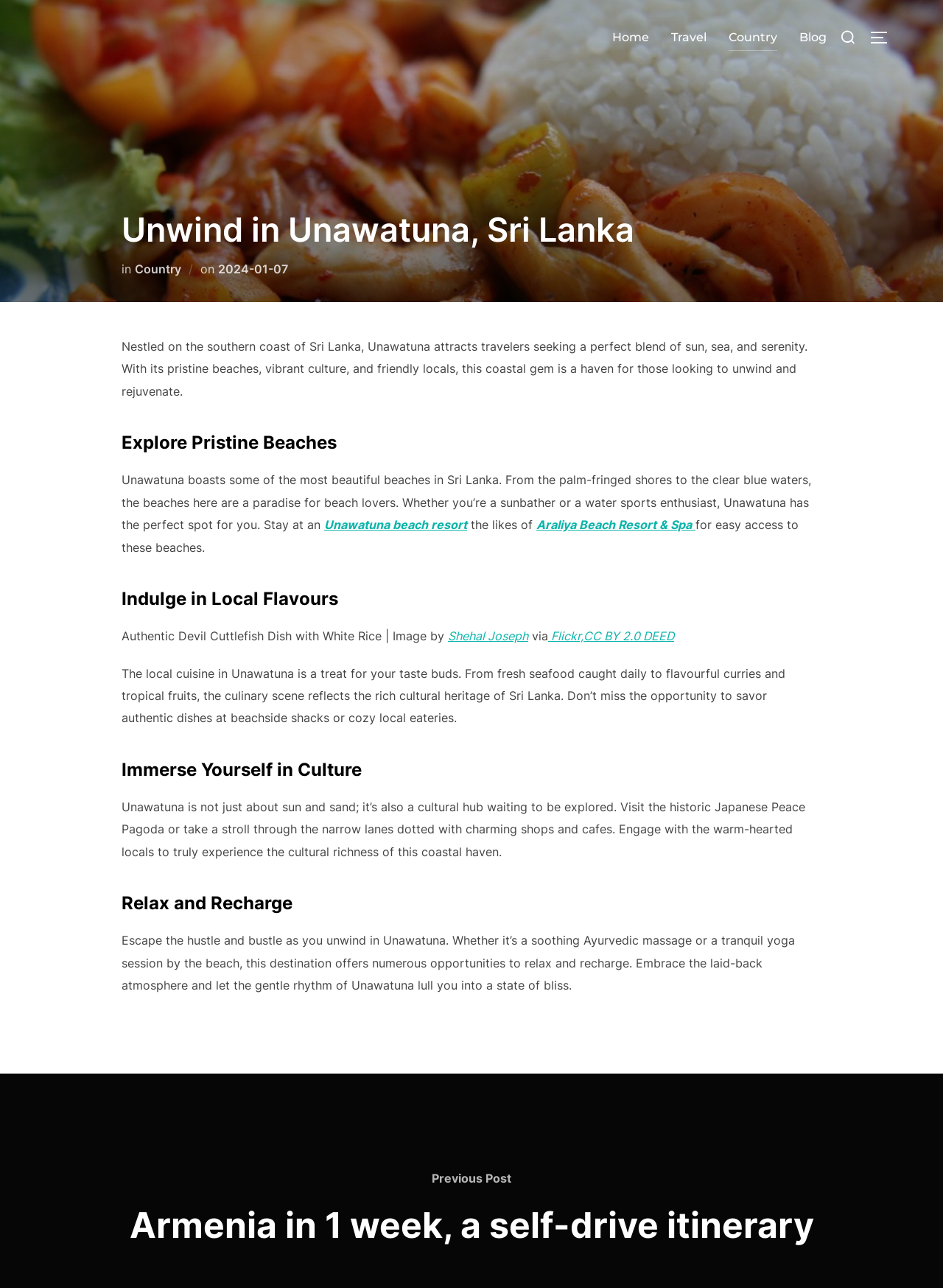Give the bounding box coordinates for the element described by: "Toggle sidebar & navigation".

[0.922, 0.016, 0.953, 0.041]